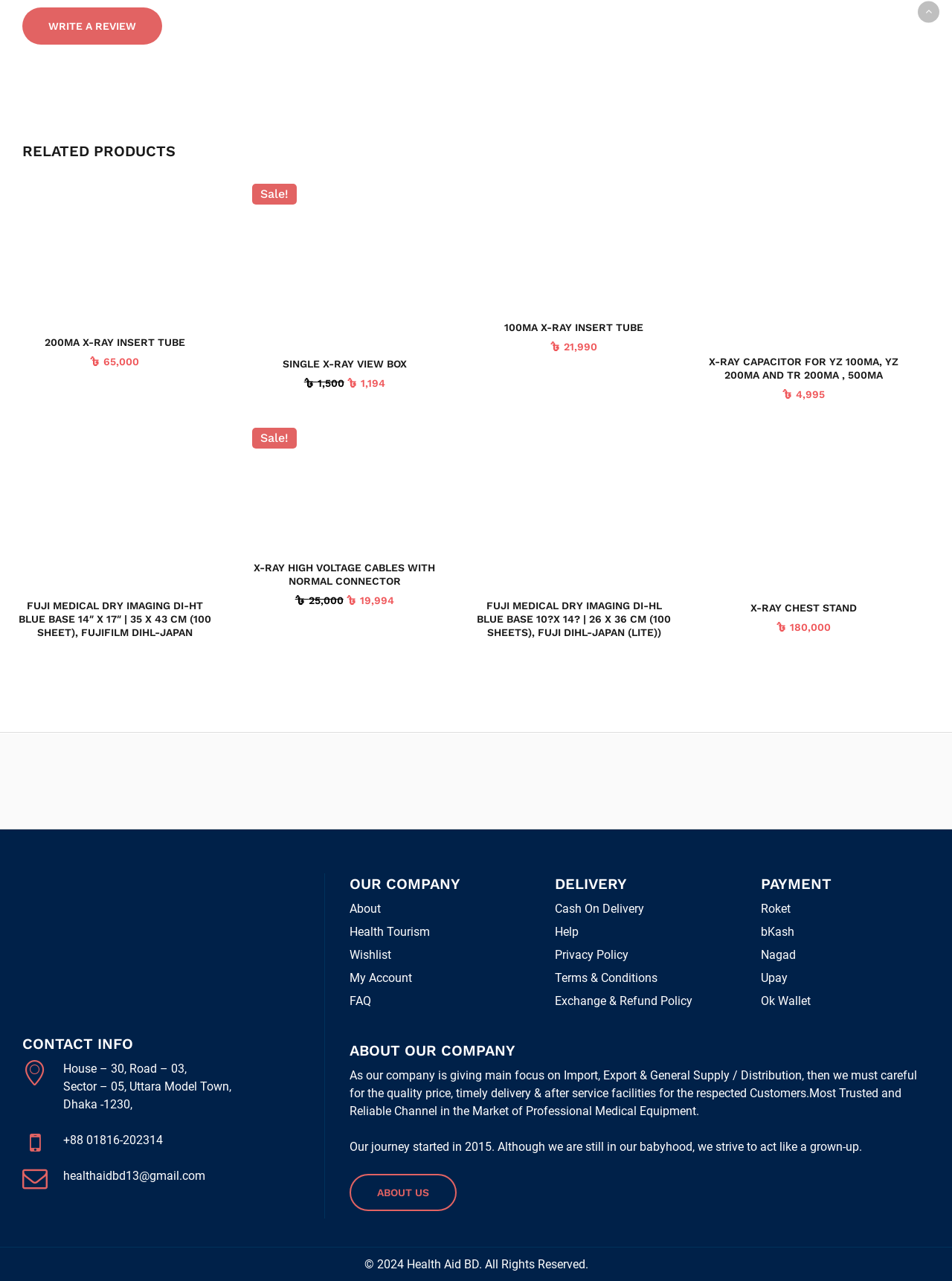Analyze the image and deliver a detailed answer to the question: What is the contact email address?

I found the contact email address by looking at the 'CONTACT INFO' section, where it is listed as 'healthaidbd13@gmail.com'.